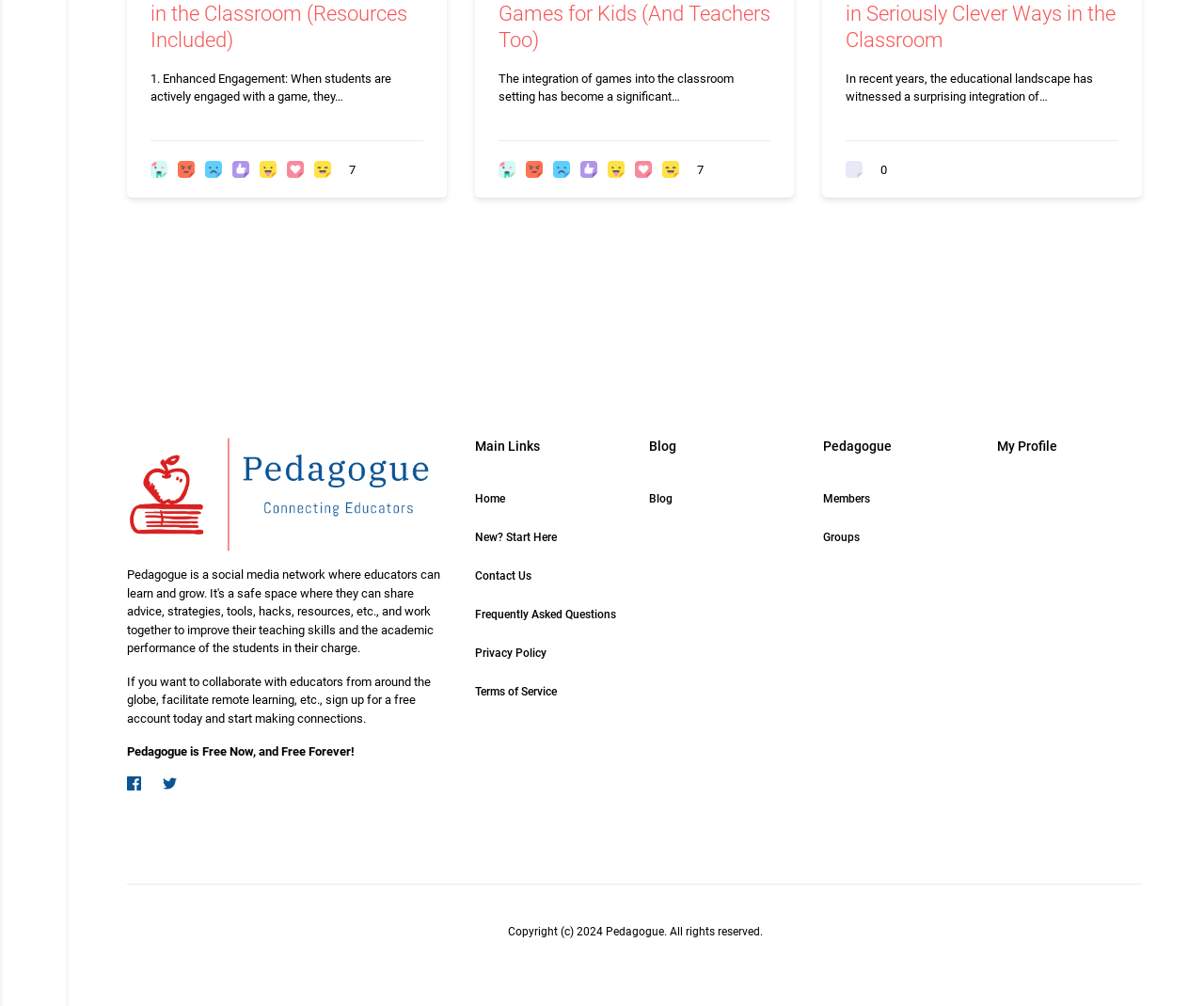Please reply with a single word or brief phrase to the question: 
What is the main topic of the blog posts?

Education